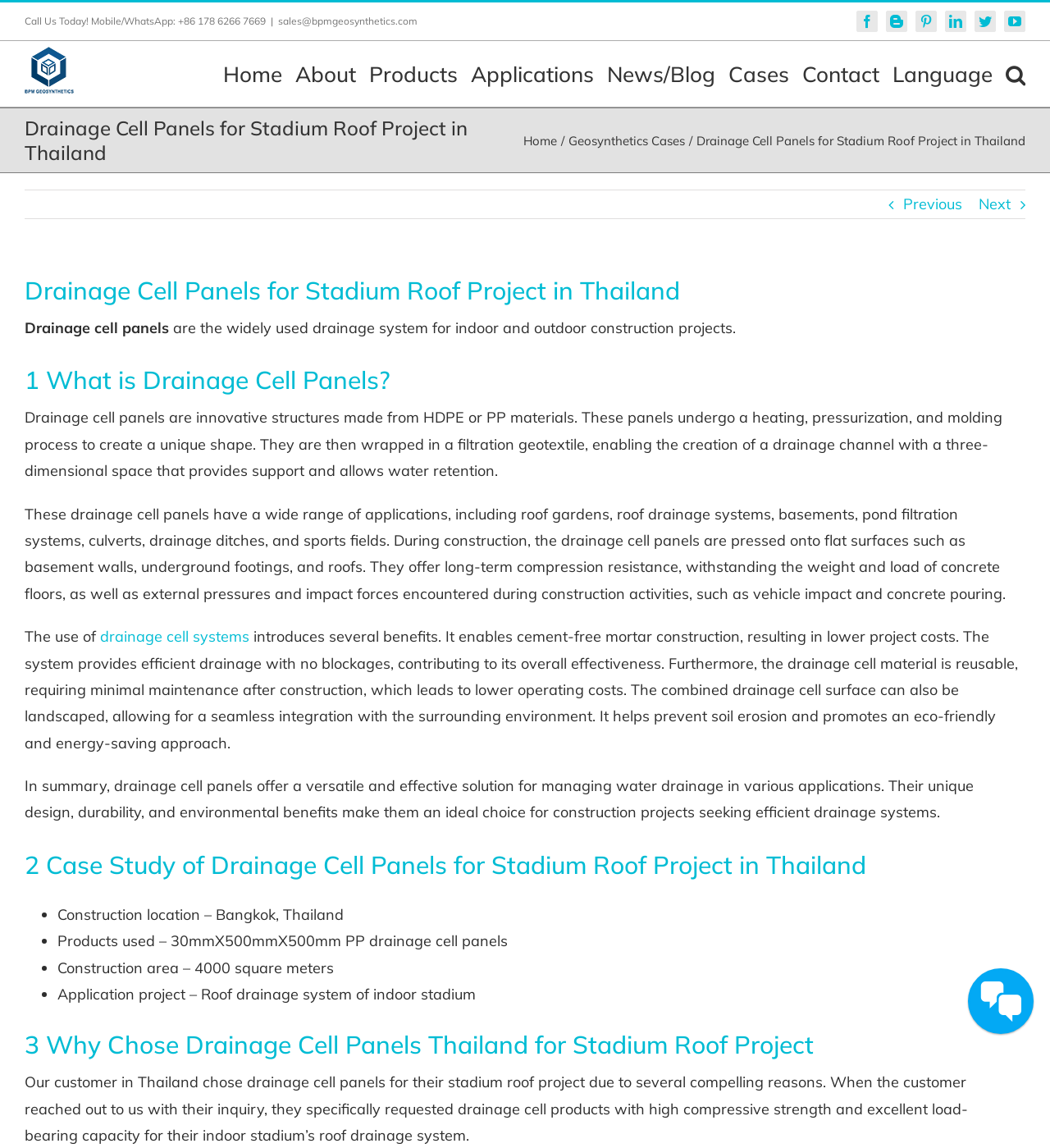Answer in one word or a short phrase: 
What is the benefit of using drainage cell systems in construction projects?

Lower project costs